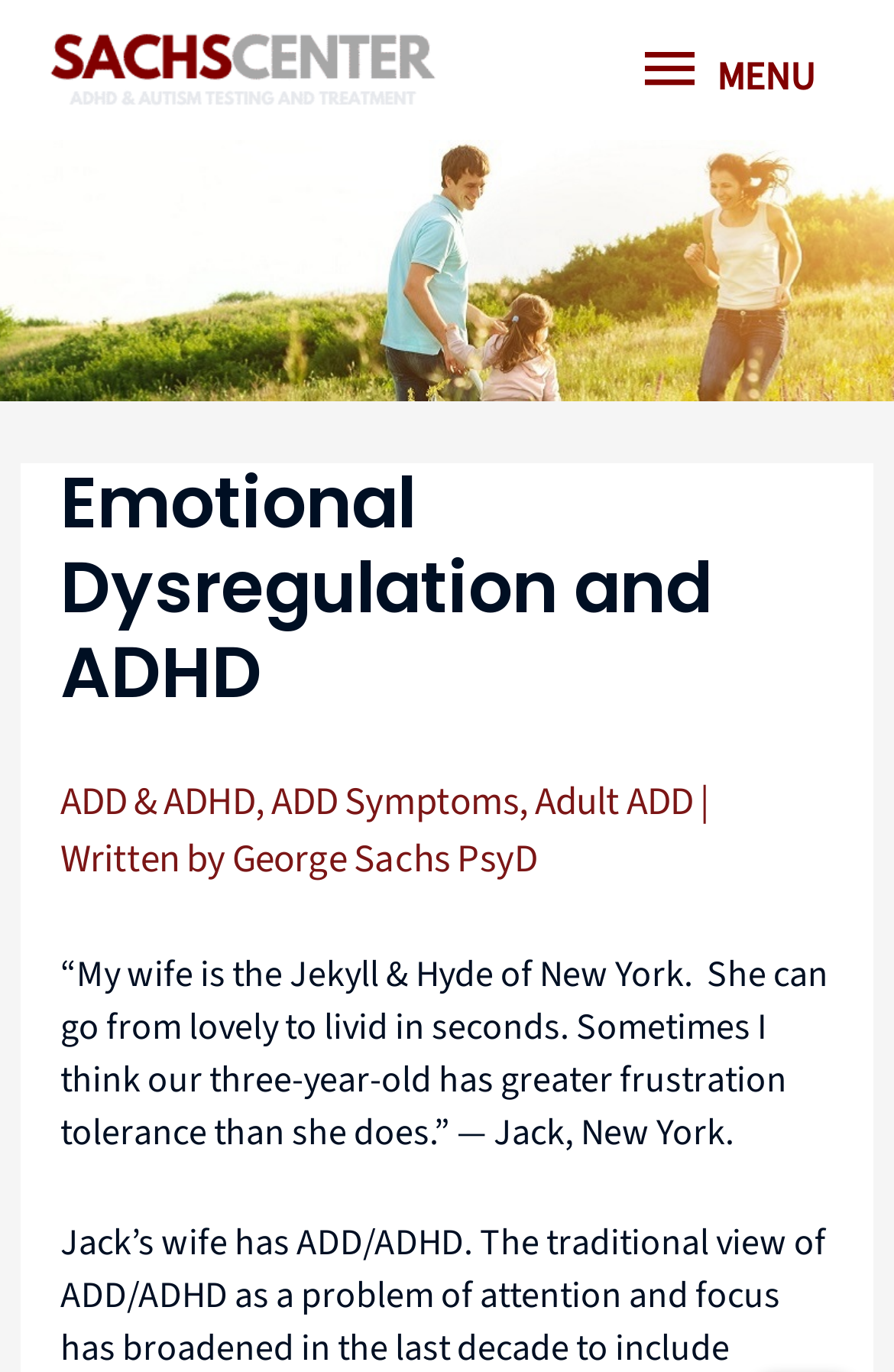Please provide a comprehensive response to the question below by analyzing the image: 
What is the purpose of the button with the MENU icon?

The button with the MENU icon has an attribute 'expanded: False' and 'controls: primary-menu', indicating that its purpose is to expand the primary menu when clicked.